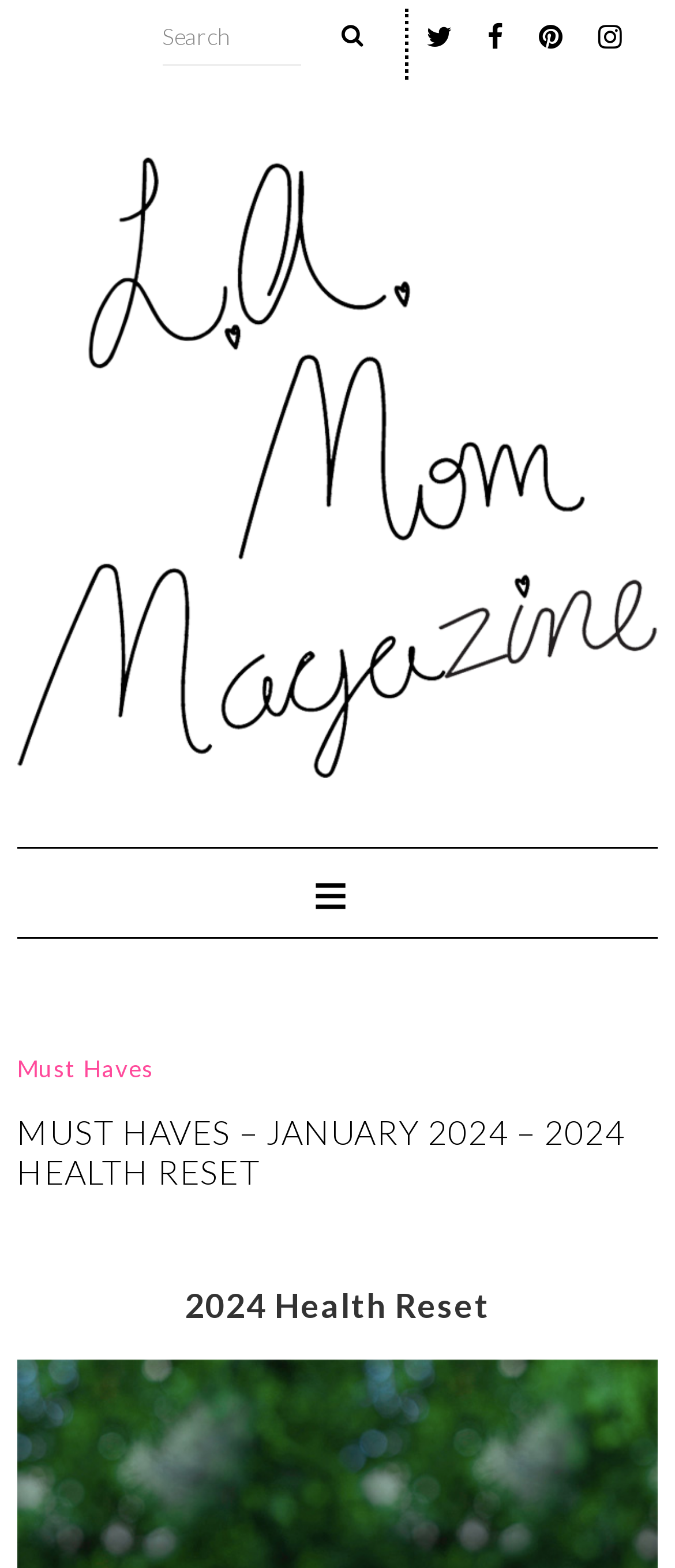Respond to the following question using a concise word or phrase: 
How many headings are there in the article?

2